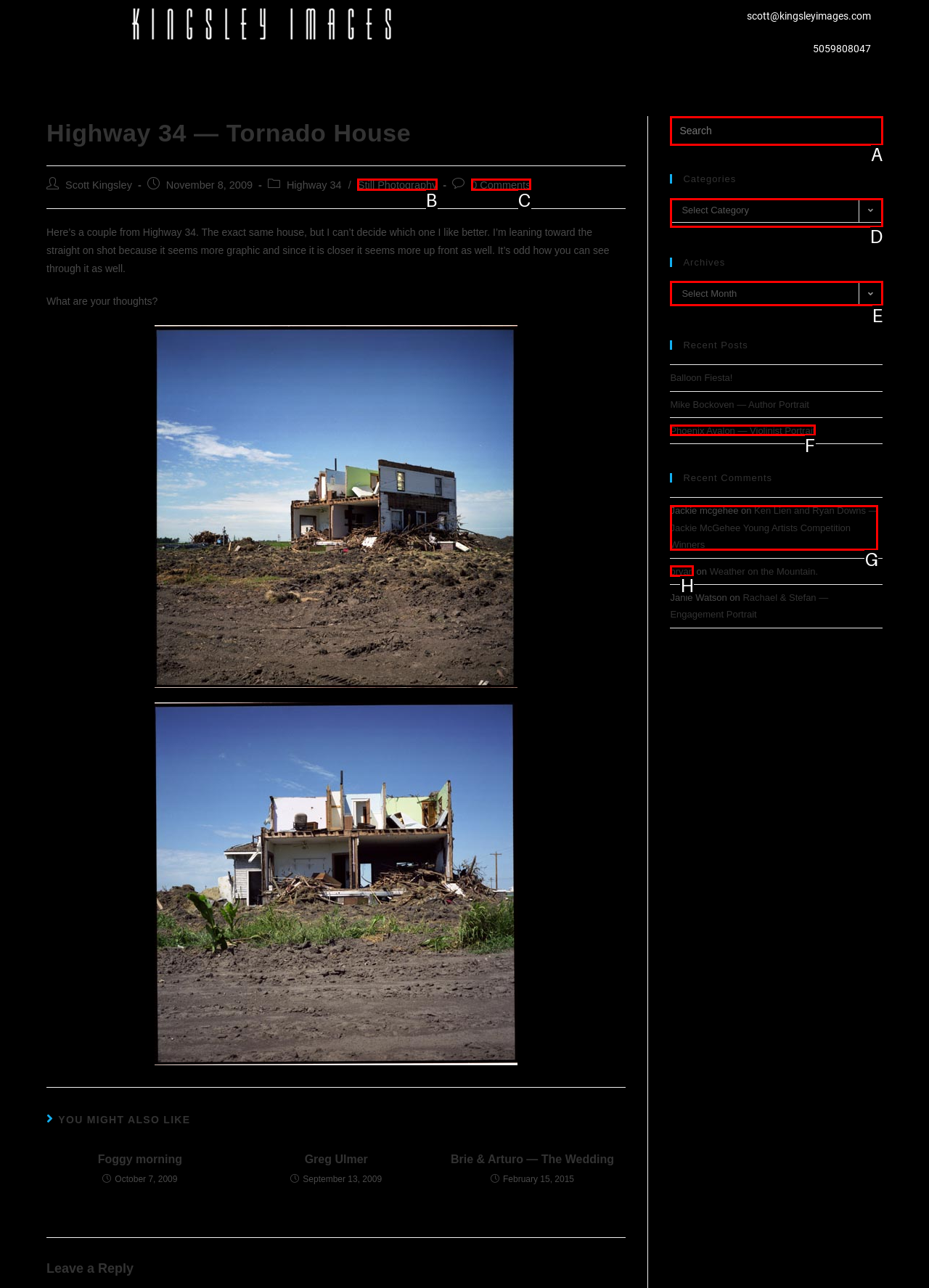Identify which HTML element aligns with the description: Phoenix Avalon — Violinist Portrait
Answer using the letter of the correct choice from the options available.

F